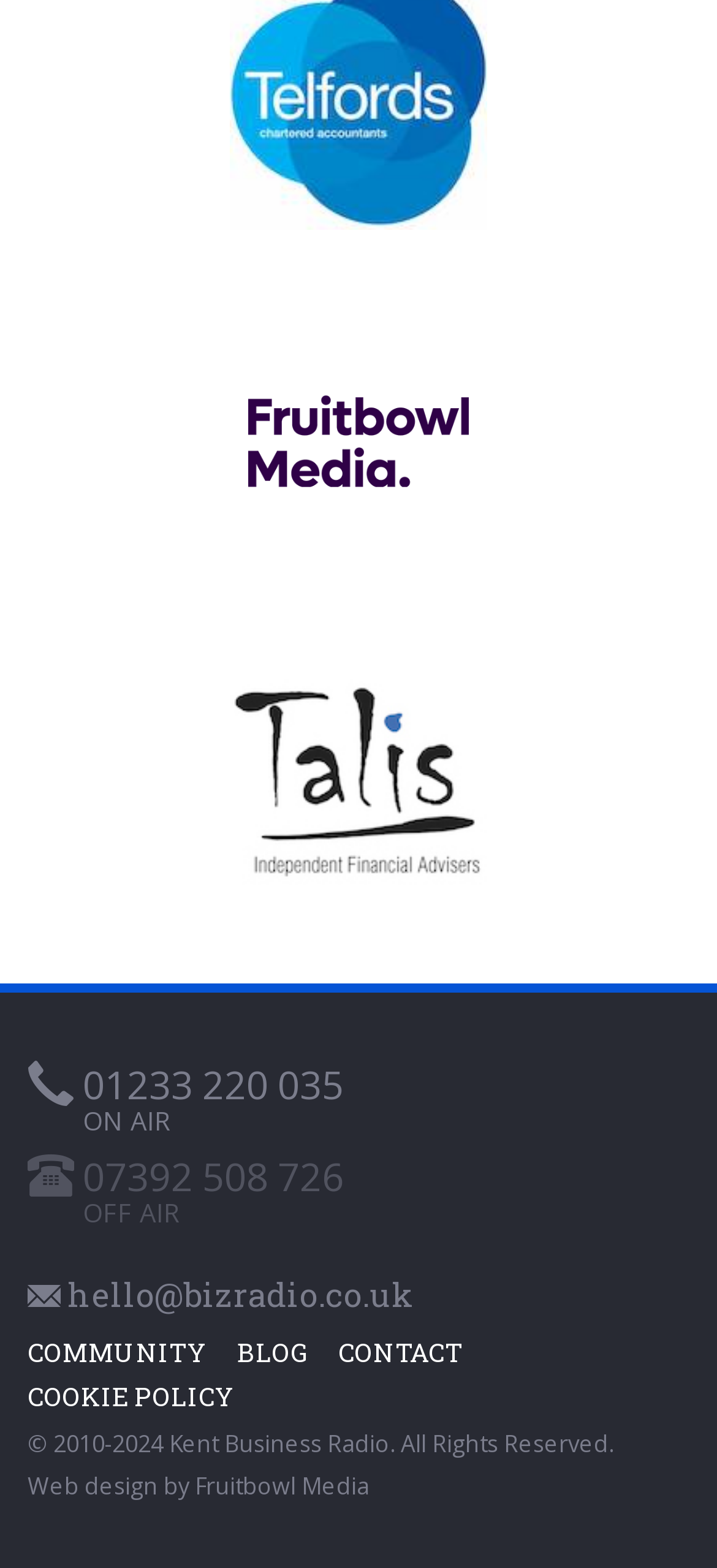Please find the bounding box coordinates (top-left x, top-left y, bottom-right x, bottom-right y) in the screenshot for the UI element described as follows: Community

[0.038, 0.851, 0.287, 0.874]